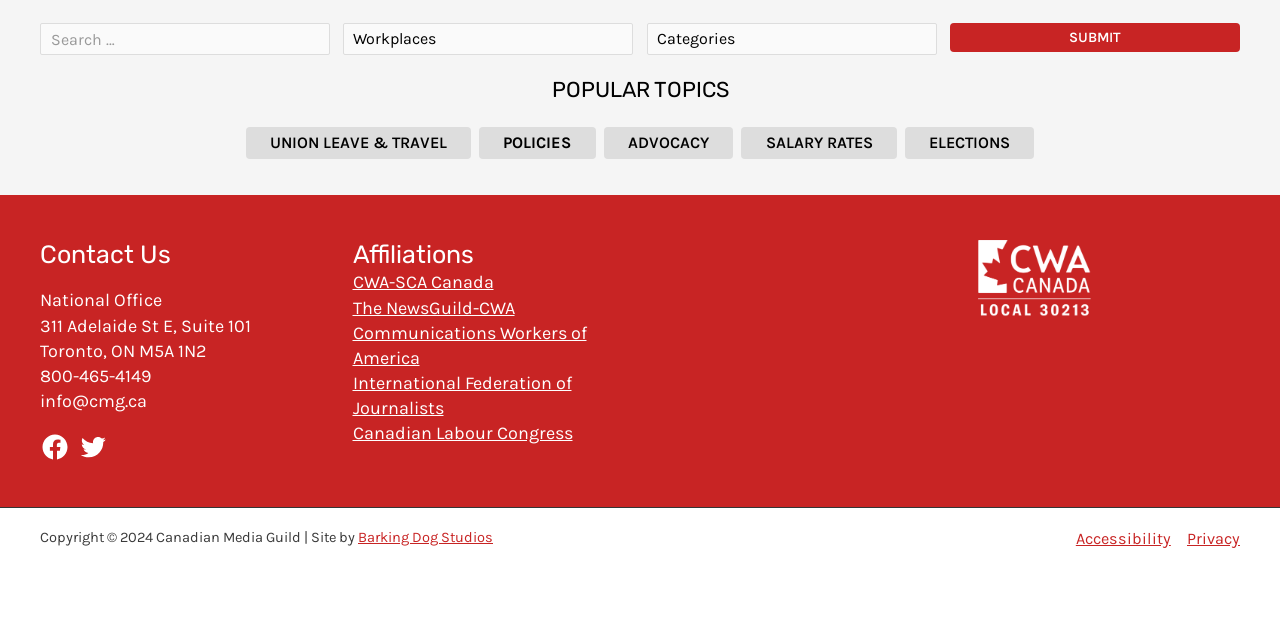Please specify the bounding box coordinates of the area that should be clicked to accomplish the following instruction: "Click the submit button". The coordinates should consist of four float numbers between 0 and 1, i.e., [left, top, right, bottom].

[0.742, 0.037, 0.969, 0.083]